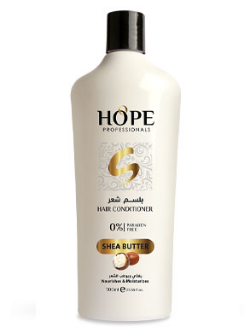Is the product paraben-free?
Use the screenshot to answer the question with a single word or phrase.

Yes